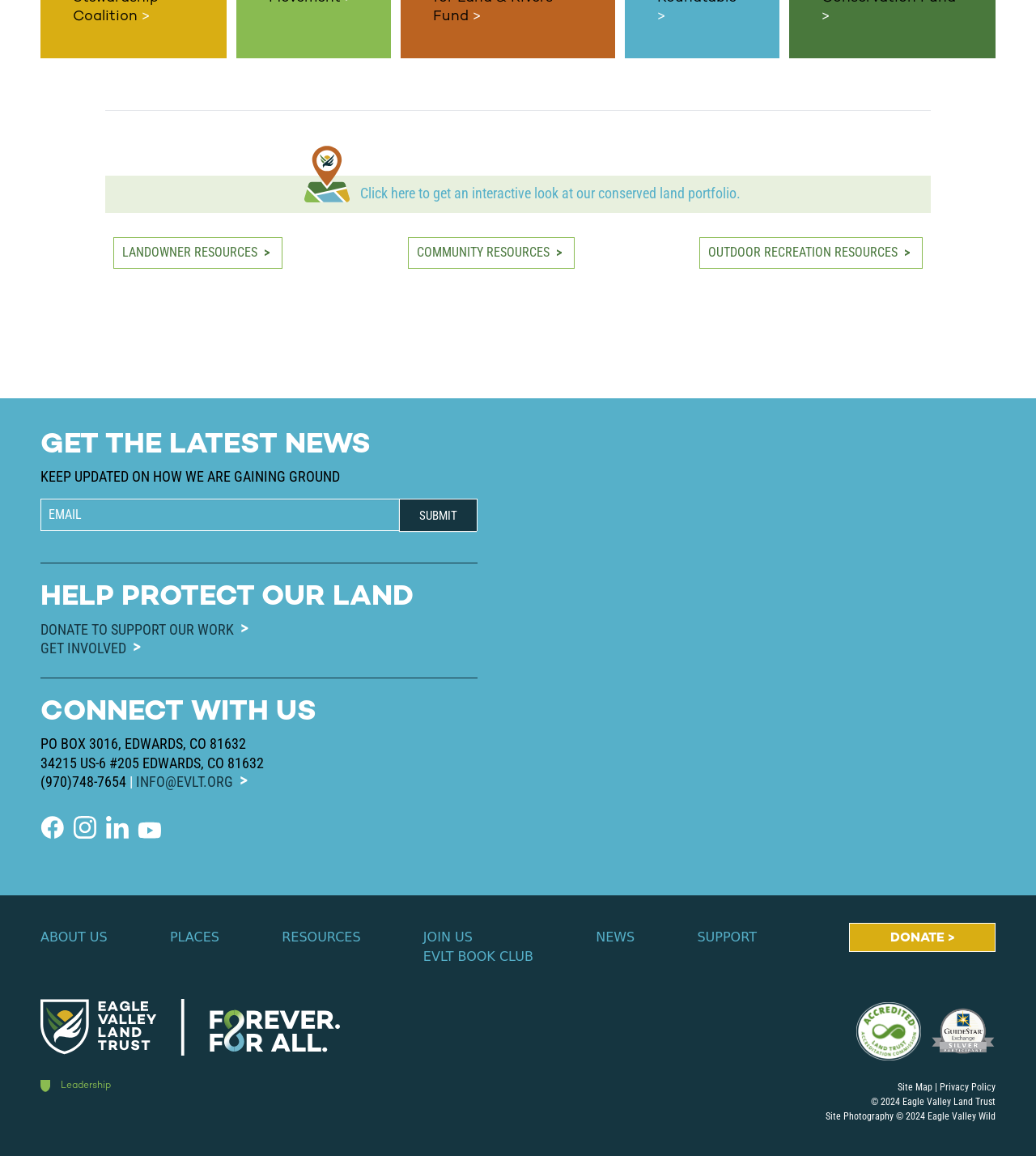Using the details in the image, give a detailed response to the question below:
What is the organization's mailing address?

I found the mailing address by looking at the 'CONNECT WITH US' section, where it lists the organization's contact information, including the mailing address.